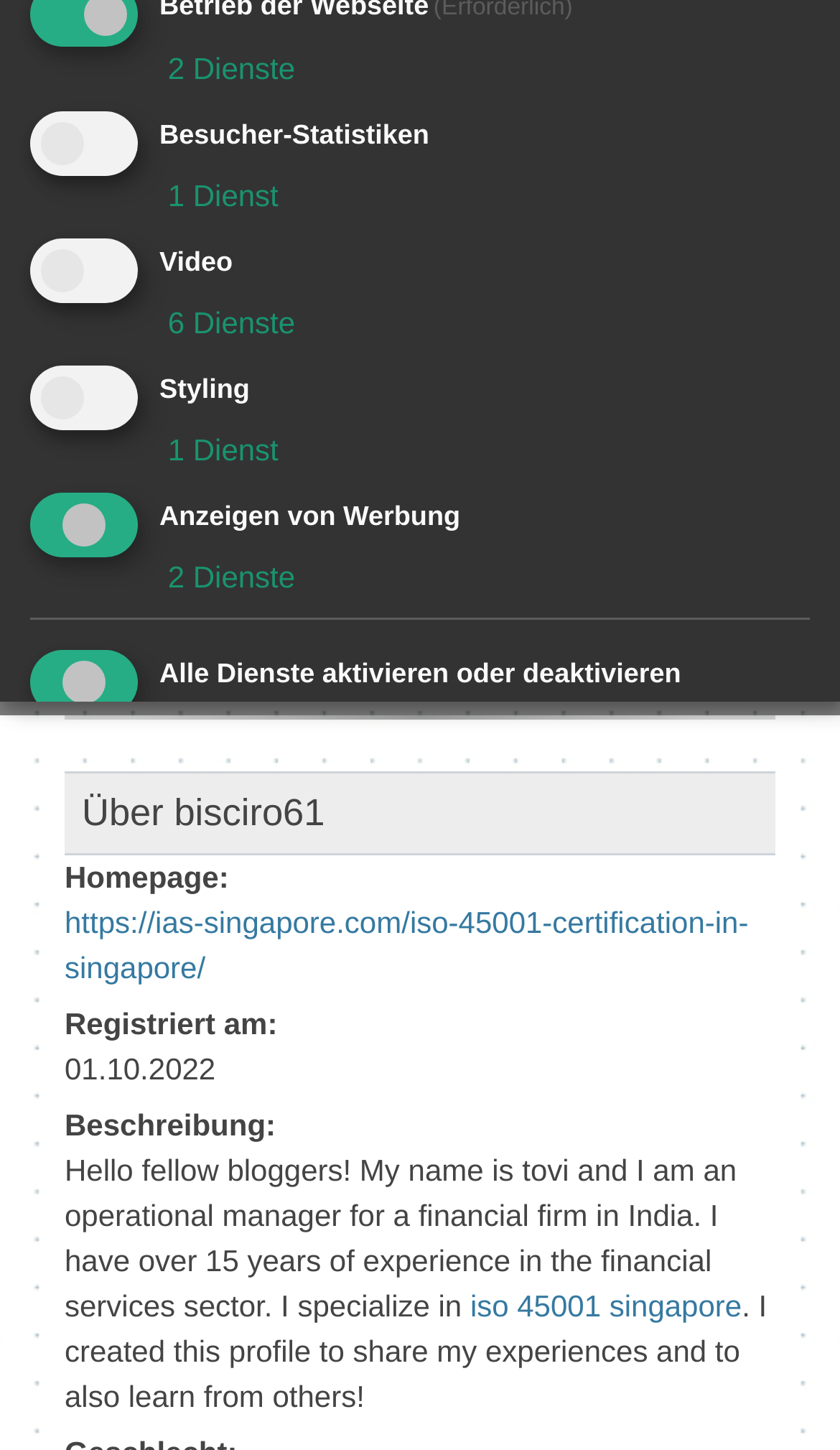Provide the bounding box coordinates in the format (top-left x, top-left y, bottom-right x, bottom-right y). All values are floating point numbers between 0 and 1. Determine the bounding box coordinate of the UI element described as: 2 Dienste

[0.19, 0.385, 0.351, 0.409]